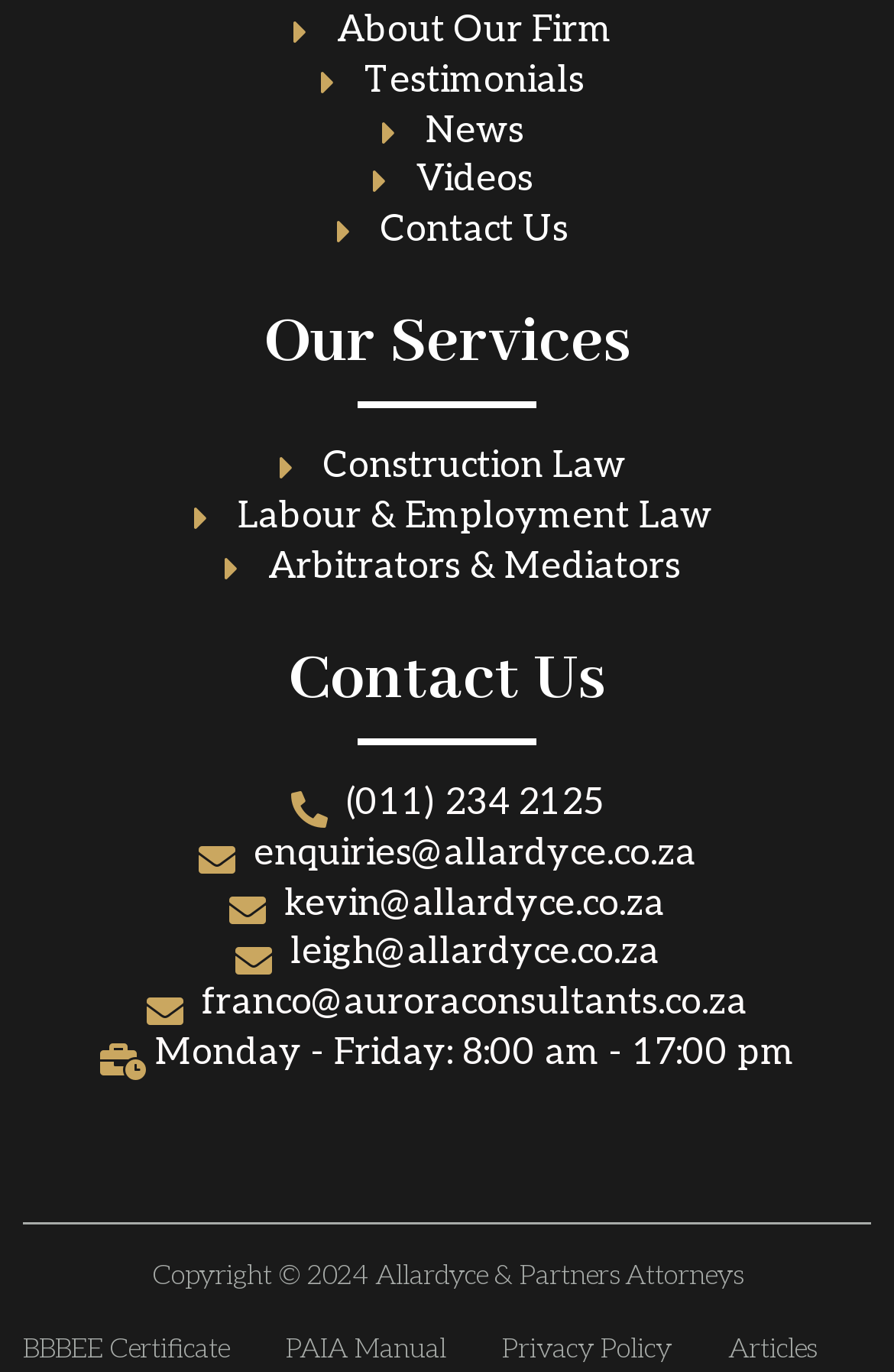Using the information in the image, give a comprehensive answer to the question: 
What are the office hours of the firm?

I found the office hours by examining the StaticText element with the text 'Monday - Friday: 8:00 am - 17:00 pm'.